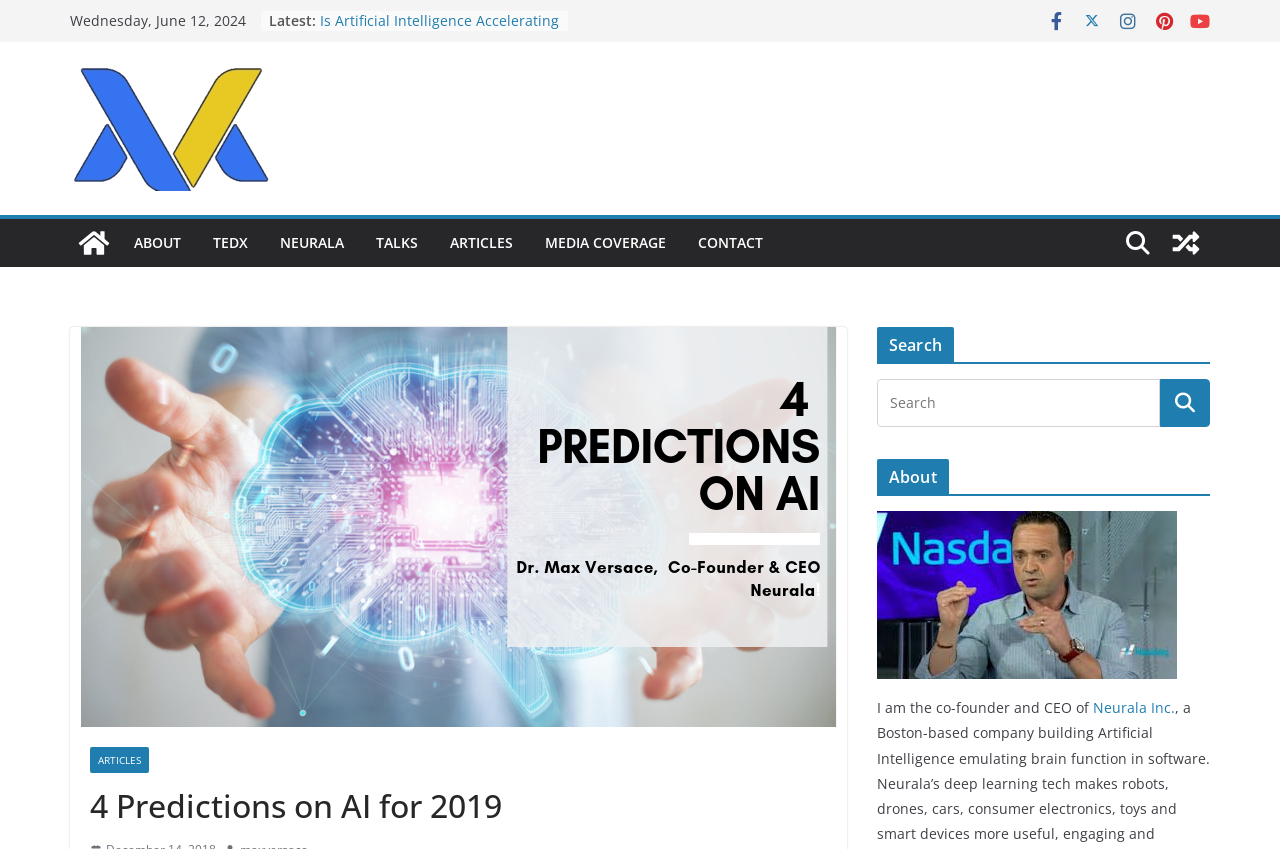Kindly respond to the following question with a single word or a brief phrase: 
What is the date displayed at the top of the webpage?

Wednesday, June 12, 2024